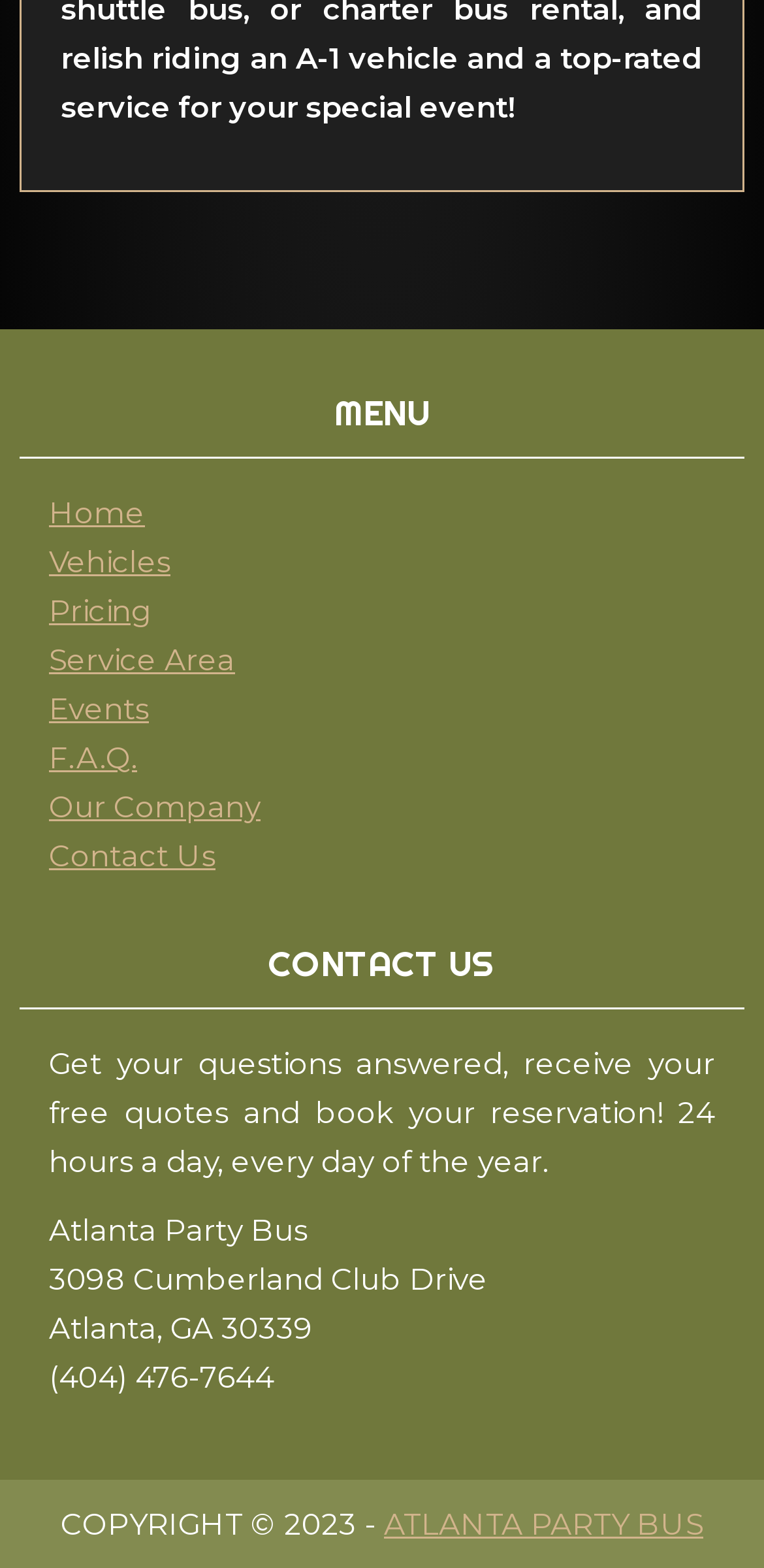Identify the bounding box coordinates of the region that needs to be clicked to carry out this instruction: "View Pricing". Provide these coordinates as four float numbers ranging from 0 to 1, i.e., [left, top, right, bottom].

[0.064, 0.377, 0.197, 0.401]